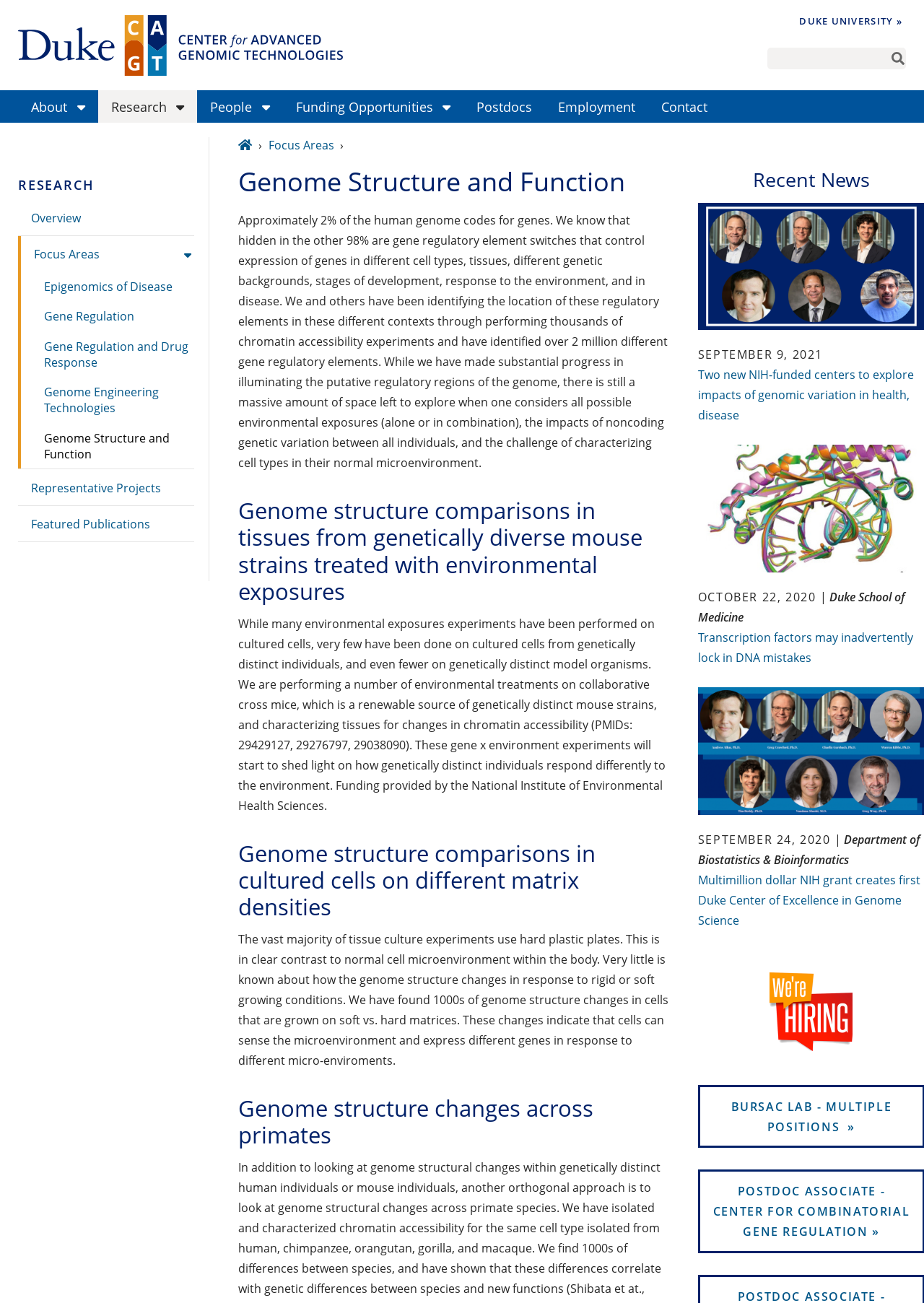Identify the primary heading of the webpage and provide its text.

Genome Structure and Function